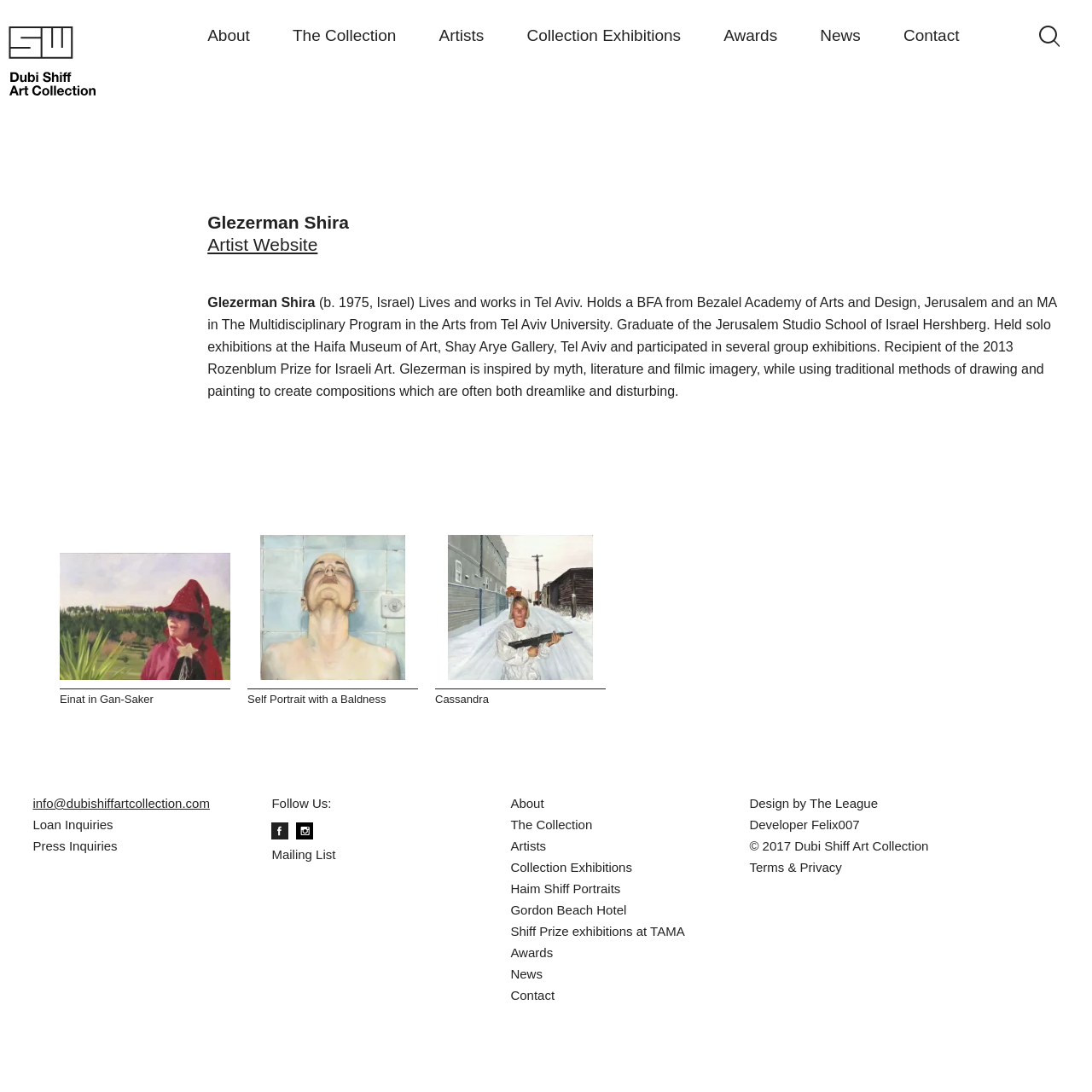Please find and report the bounding box coordinates of the element to click in order to perform the following action: "Explore Einat in Gan-Saker artwork". The coordinates should be expressed as four float numbers between 0 and 1, in the format [left, top, right, bottom].

[0.055, 0.507, 0.211, 0.623]